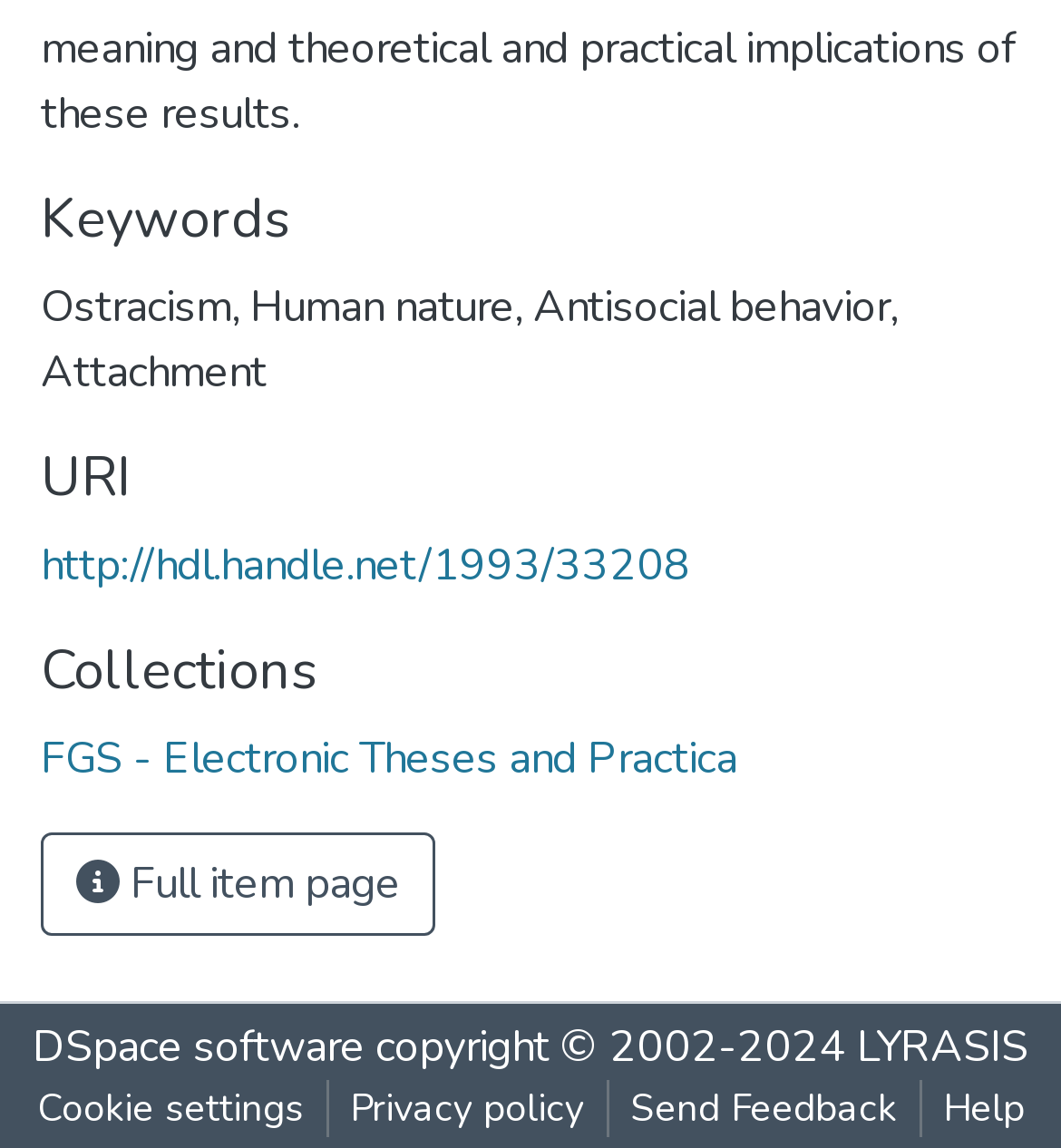Determine the bounding box coordinates for the element that should be clicked to follow this instruction: "Visit the URI". The coordinates should be given as four float numbers between 0 and 1, in the format [left, top, right, bottom].

[0.038, 0.466, 0.651, 0.519]